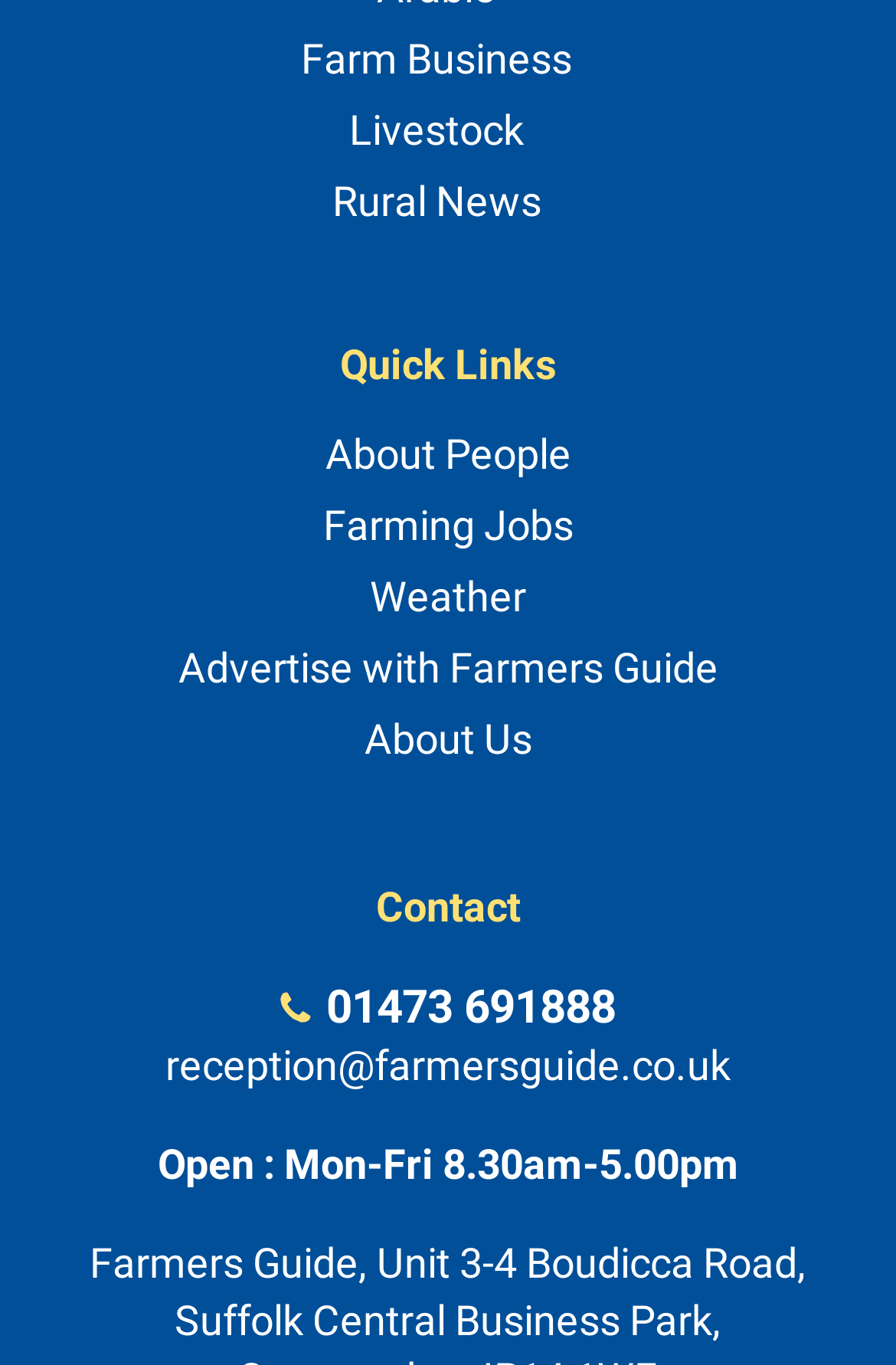What are the office hours?
Could you please answer the question thoroughly and with as much detail as possible?

The office hours can be found in the contact section, which is located at the bottom of the webpage, and it is mentioned as Mon-Fri 8.30am-5.00pm.